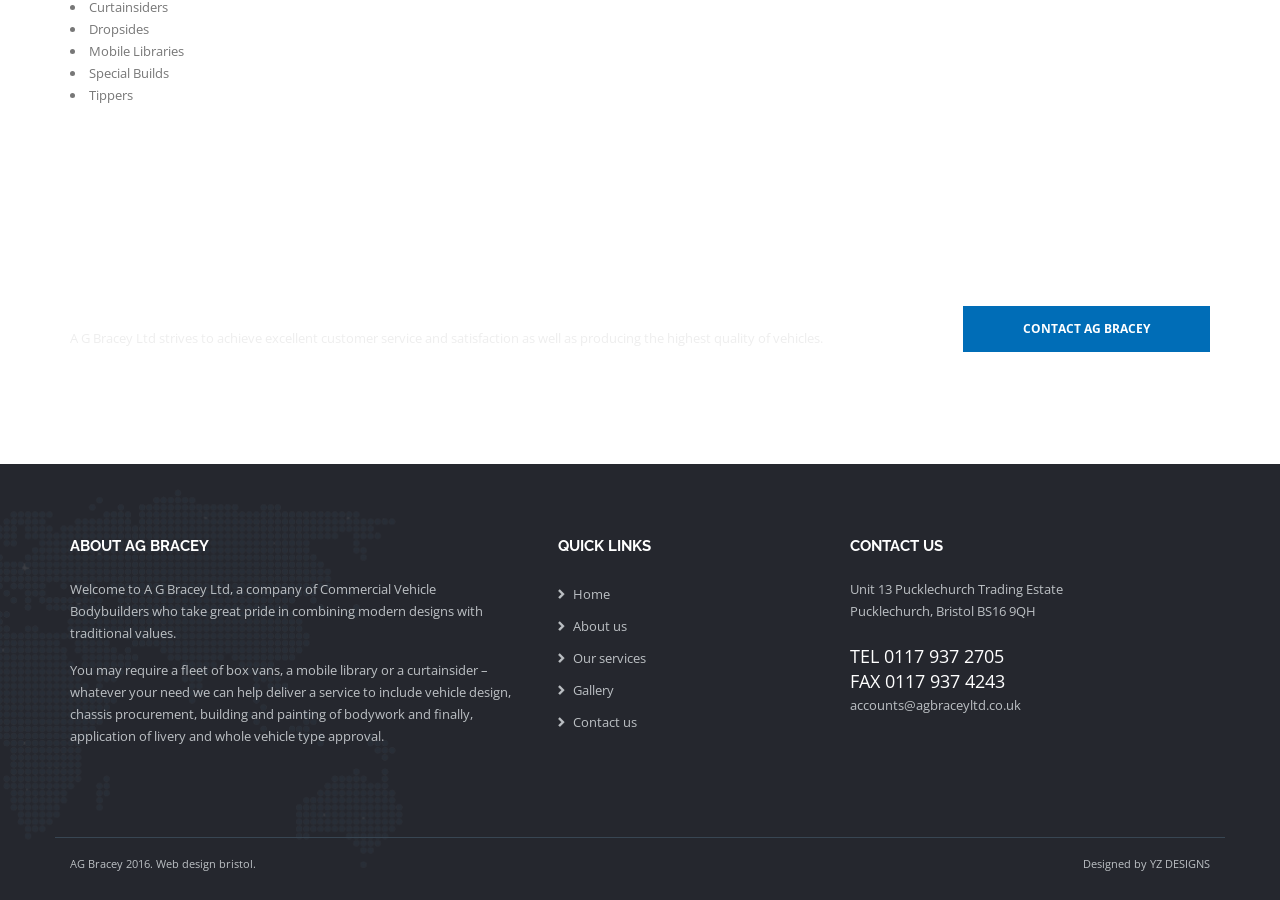Who designed the website of A G Bracey Ltd?
Please respond to the question with as much detail as possible.

This answer can be obtained by reading the link 'YZ DESIGNS' which is located at the bottom of the webpage, next to the static text 'Designed by'.